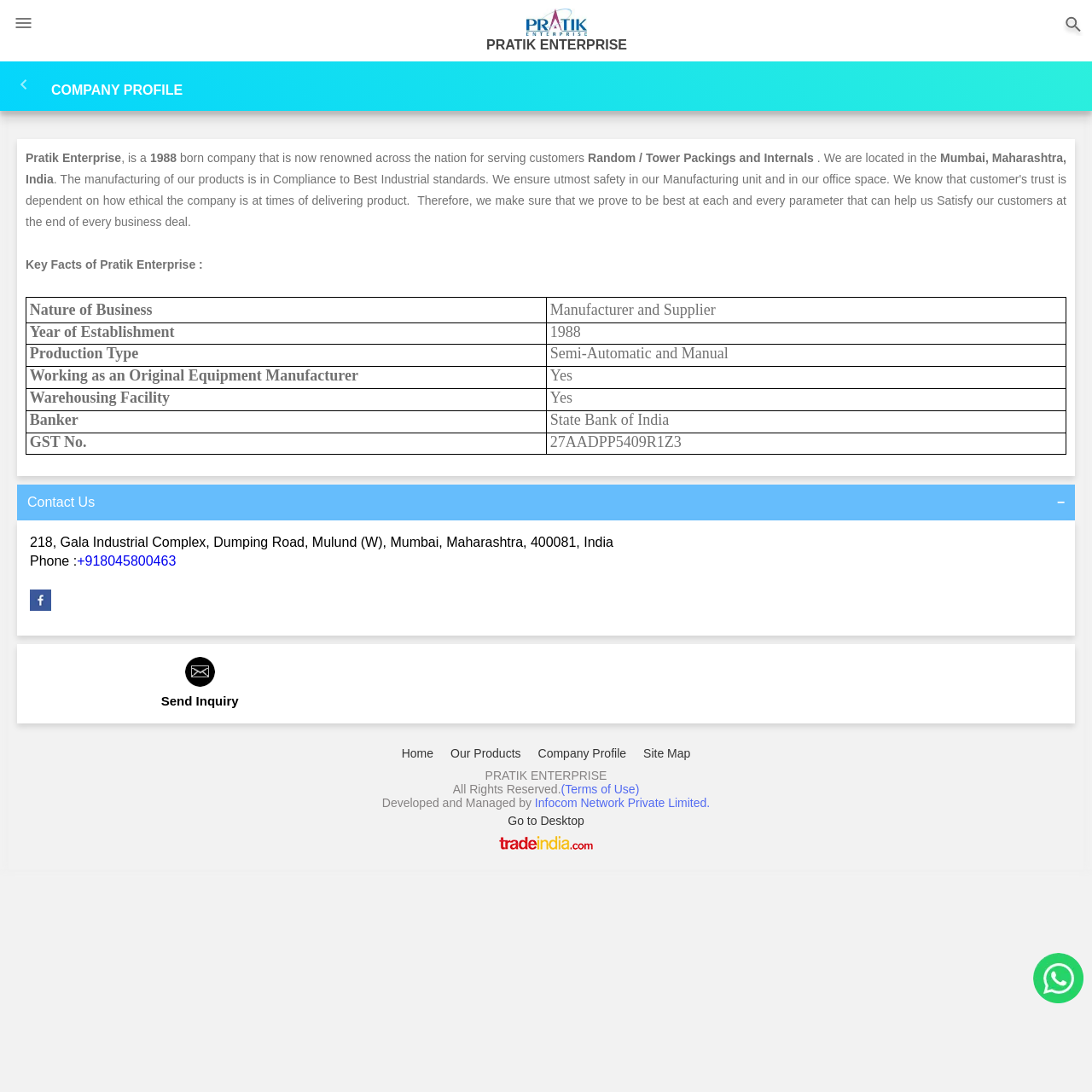Find the bounding box coordinates for the HTML element specified by: "Infocom Network Private Limited.".

[0.49, 0.729, 0.65, 0.742]